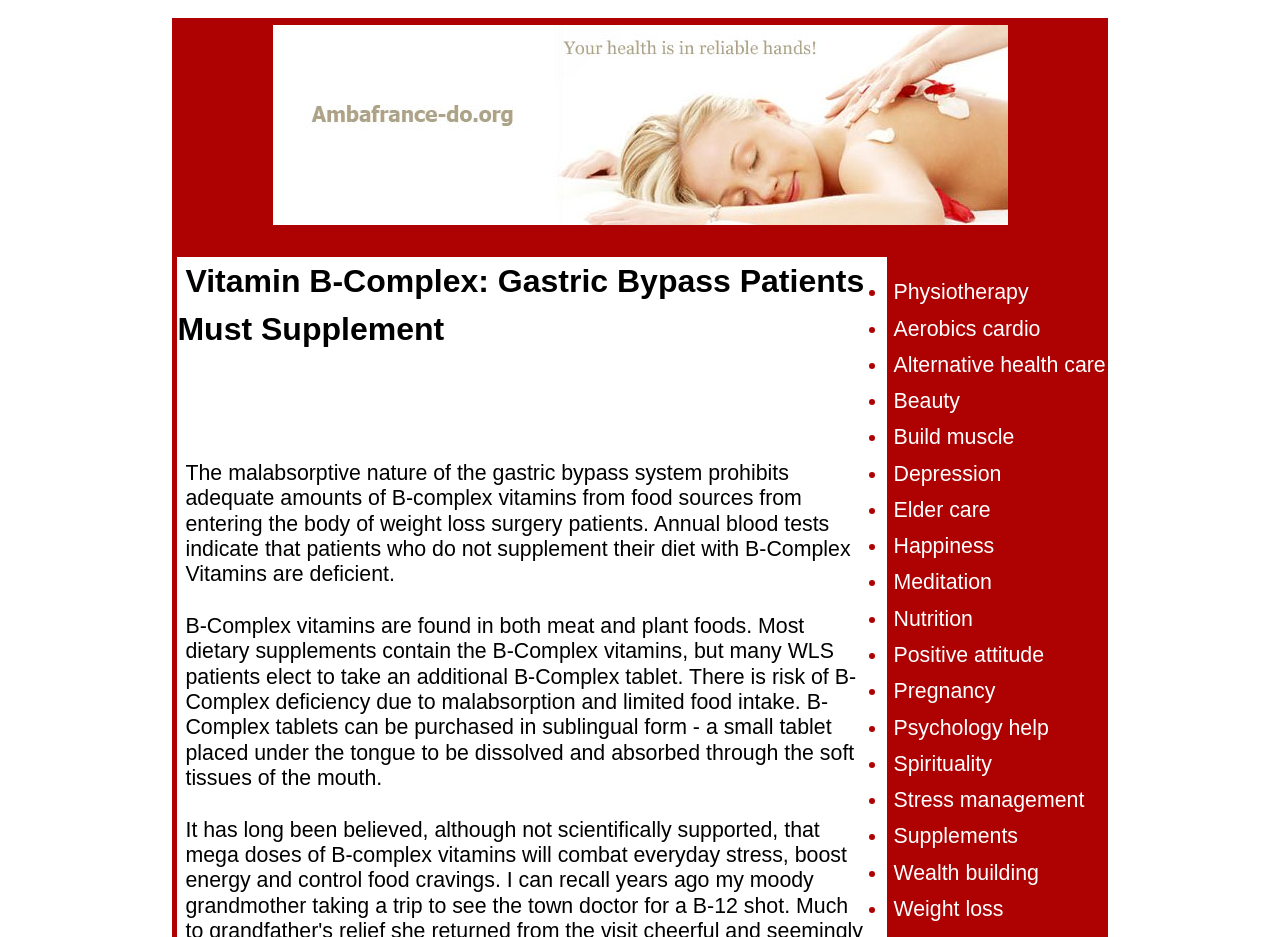Point out the bounding box coordinates of the section to click in order to follow this instruction: "Click the 'Alternative health care' link".

[0.698, 0.377, 0.864, 0.402]